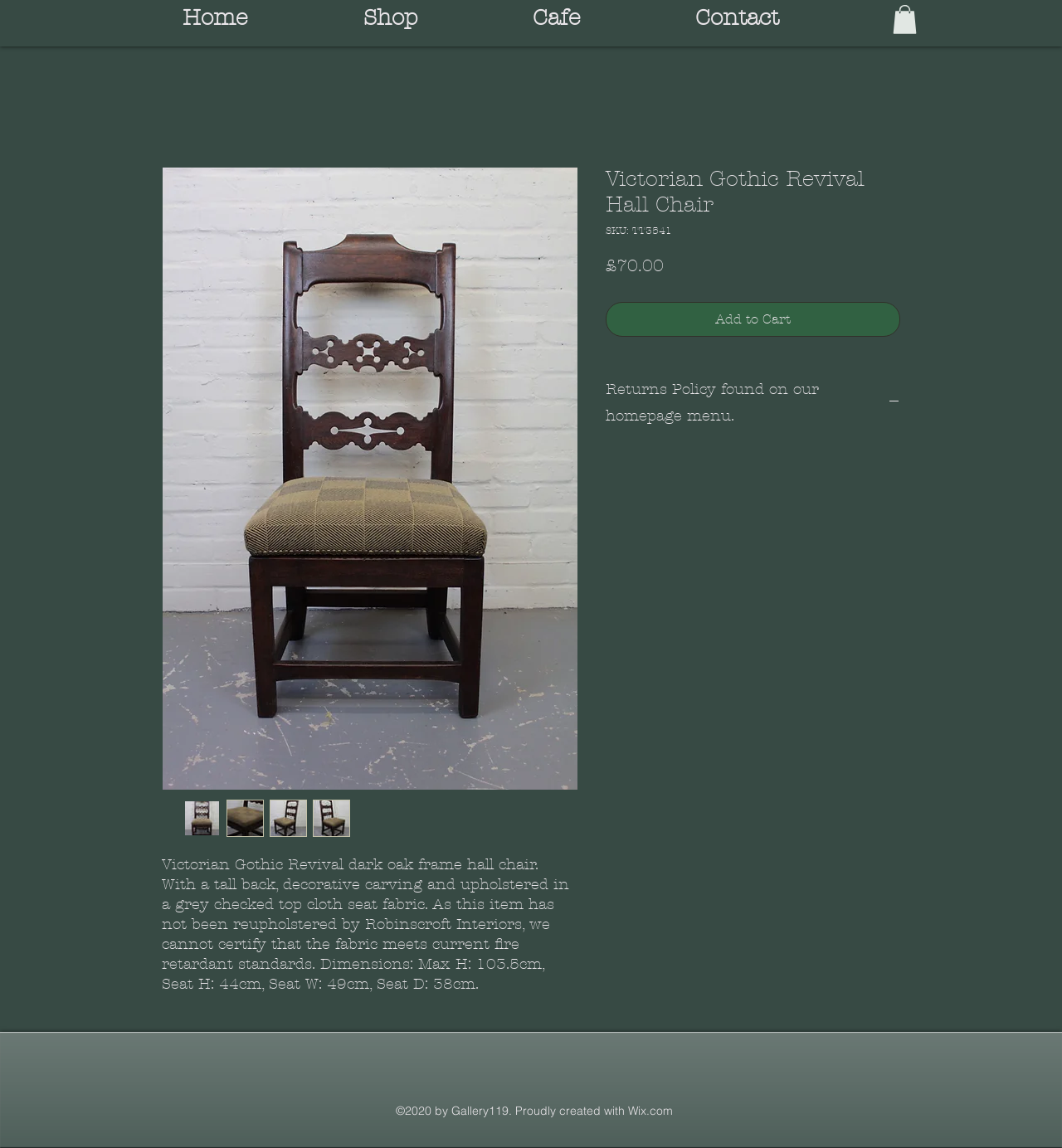Locate the bounding box coordinates of the area that needs to be clicked to fulfill the following instruction: "Click the 'Returns Policy' button". The coordinates should be in the format of four float numbers between 0 and 1, namely [left, top, right, bottom].

[0.57, 0.328, 0.848, 0.374]